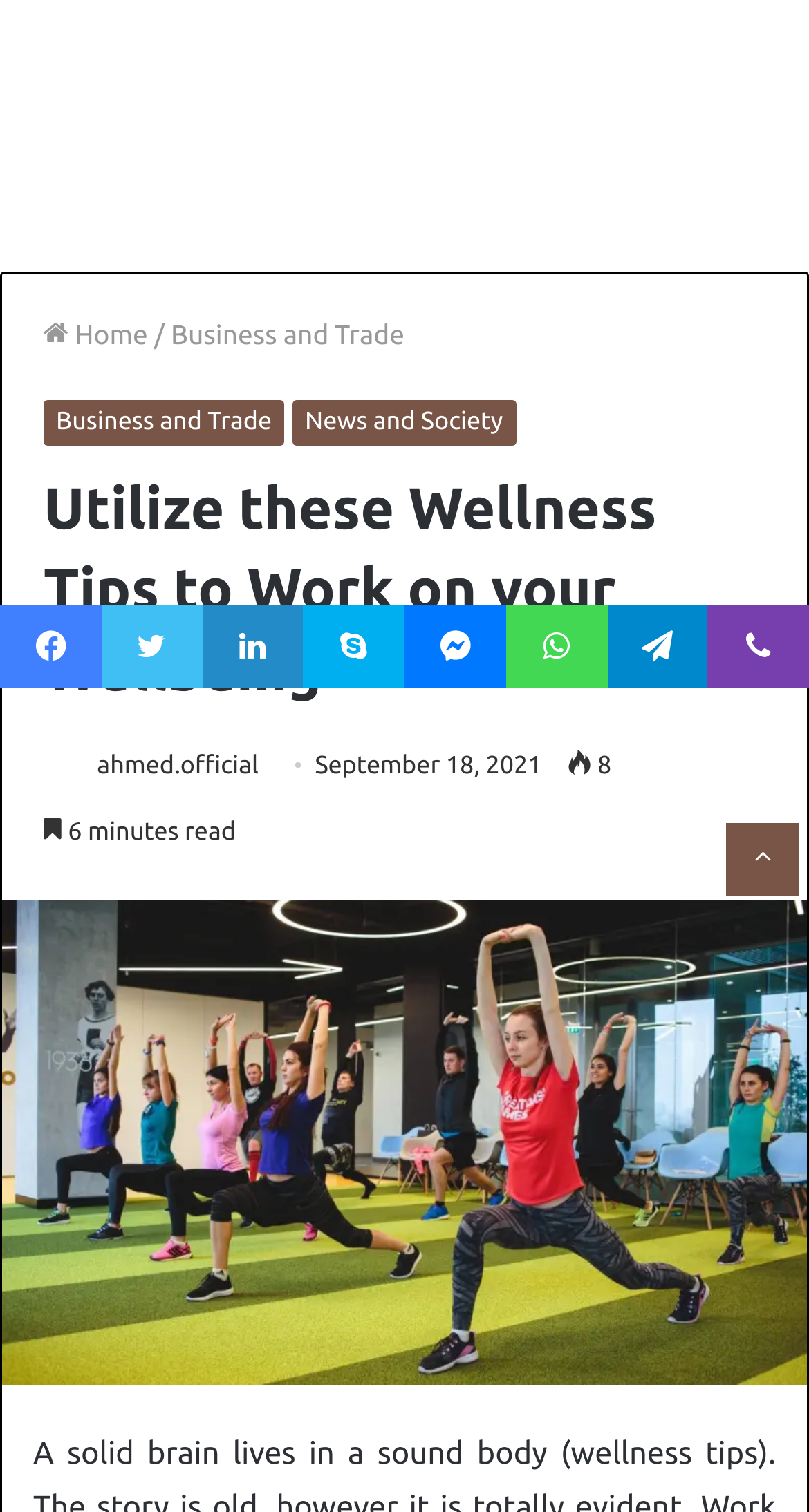Find and provide the bounding box coordinates for the UI element described here: "Twitter". The coordinates should be given as four float numbers between 0 and 1: [left, top, right, bottom].

[0.125, 0.4, 0.25, 0.455]